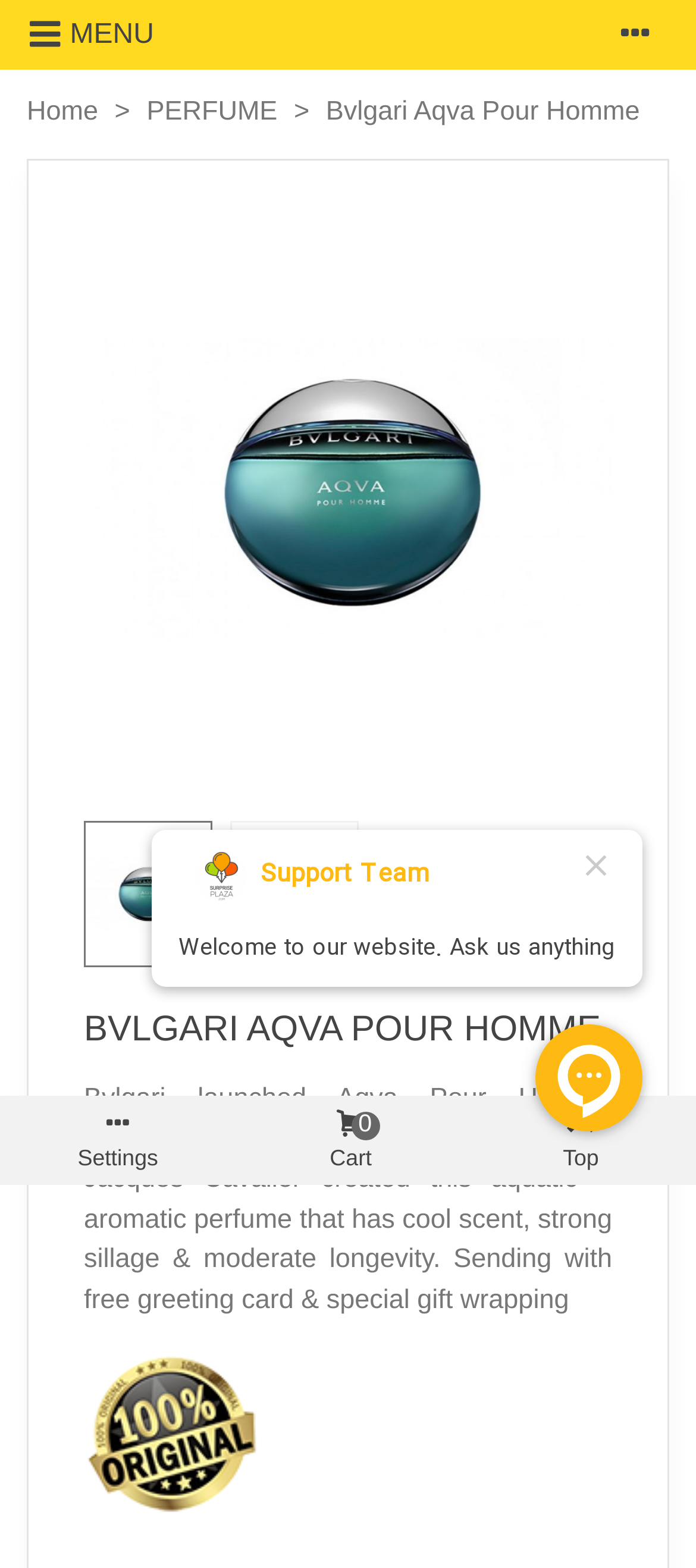Produce an elaborate caption capturing the essence of the webpage.

The webpage is an e-commerce page for buying and sending Bvlgari Aqva Pour Homme perfume to Iran. At the top, there is a header section with three links: a menu icon, the website's logo "SurprisePlaza", and a search icon. Below the header, there is a navigation menu with links to "Home" and "PERFUME".

The main content of the page is dedicated to the perfume product. There is a large image of the perfume bottle on the left side, taking up about half of the page's width. On the right side, there is a section with the product name "Bvlgari Aqva Pour Homme" in a large font, followed by a brief description of the perfume. The description mentions the launch year, the perfumer, and the scent characteristics.

Below the product description, there are two smaller images of the perfume bottle, one on the left and one on the right. These images are positioned below the main image and the product description.

At the bottom of the page, there are three links: "Settings", "Cart 0", and "Top". There is also an iframe element, which appears to be a widget for a service called "Goftino".

Overall, the page has a simple and clean layout, with a focus on showcasing the perfume product and providing basic information about it.